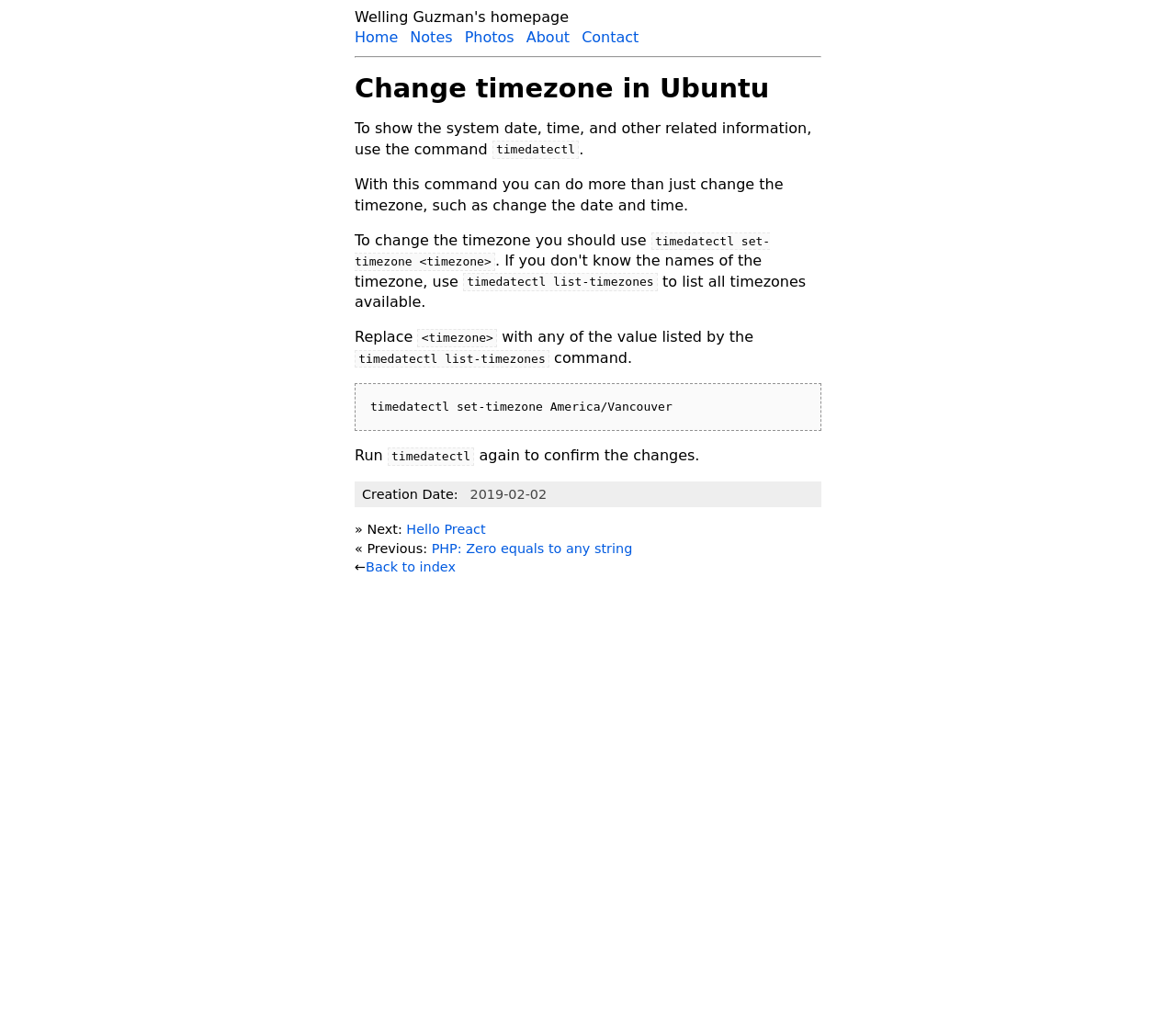Provide a brief response to the question below using a single word or phrase: 
How can you list all timezones available?

timedatectl list-timezones